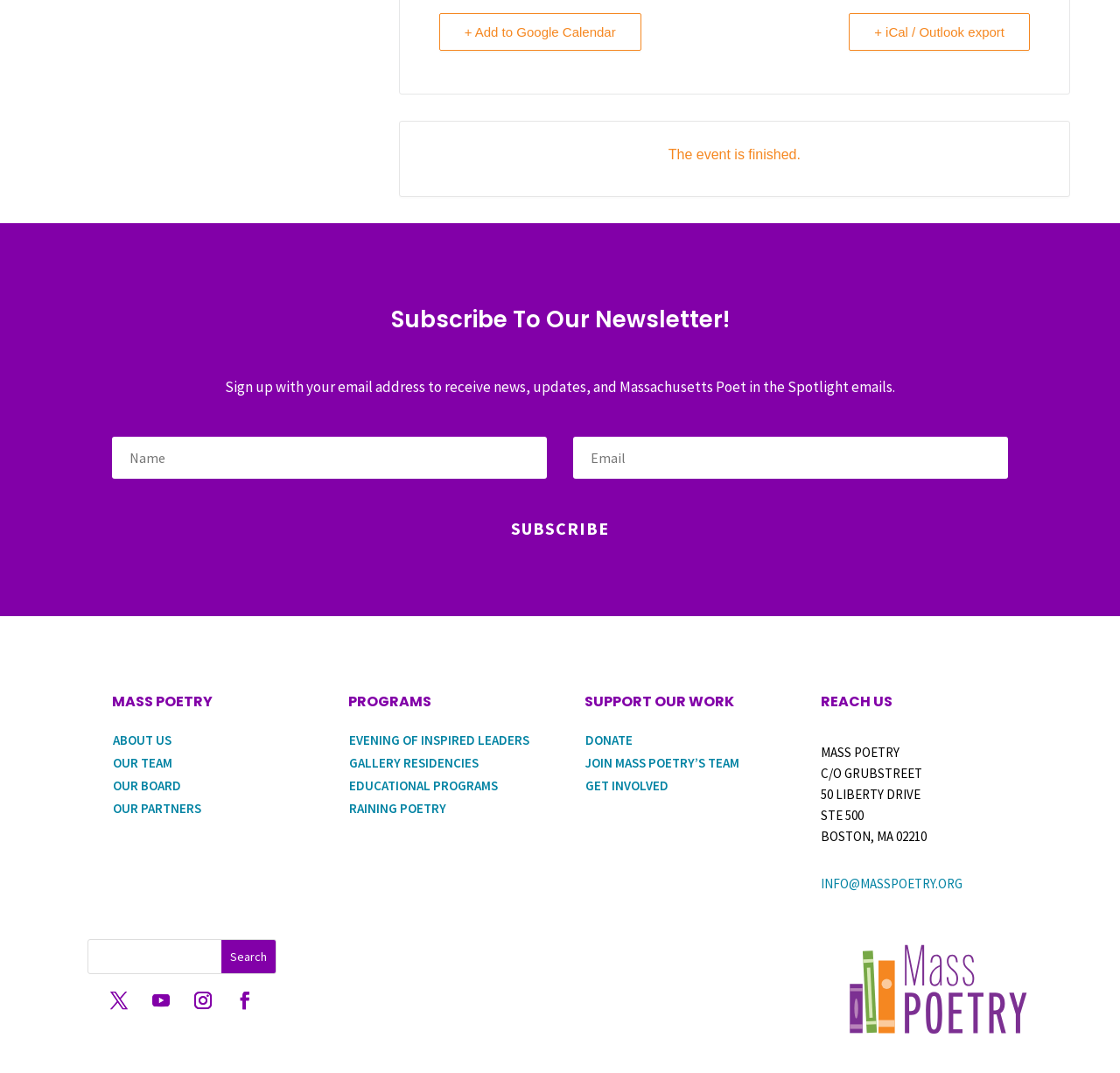What is the organization's address?
Could you give a comprehensive explanation in response to this question?

The organization's address can be found at the bottom of the webpage, under the heading 'REACH US', which lists the address as 'C/O GRUBSTREET, 50 LIBERTY DRIVE, STE 500, BOSTON, MA 02210'.